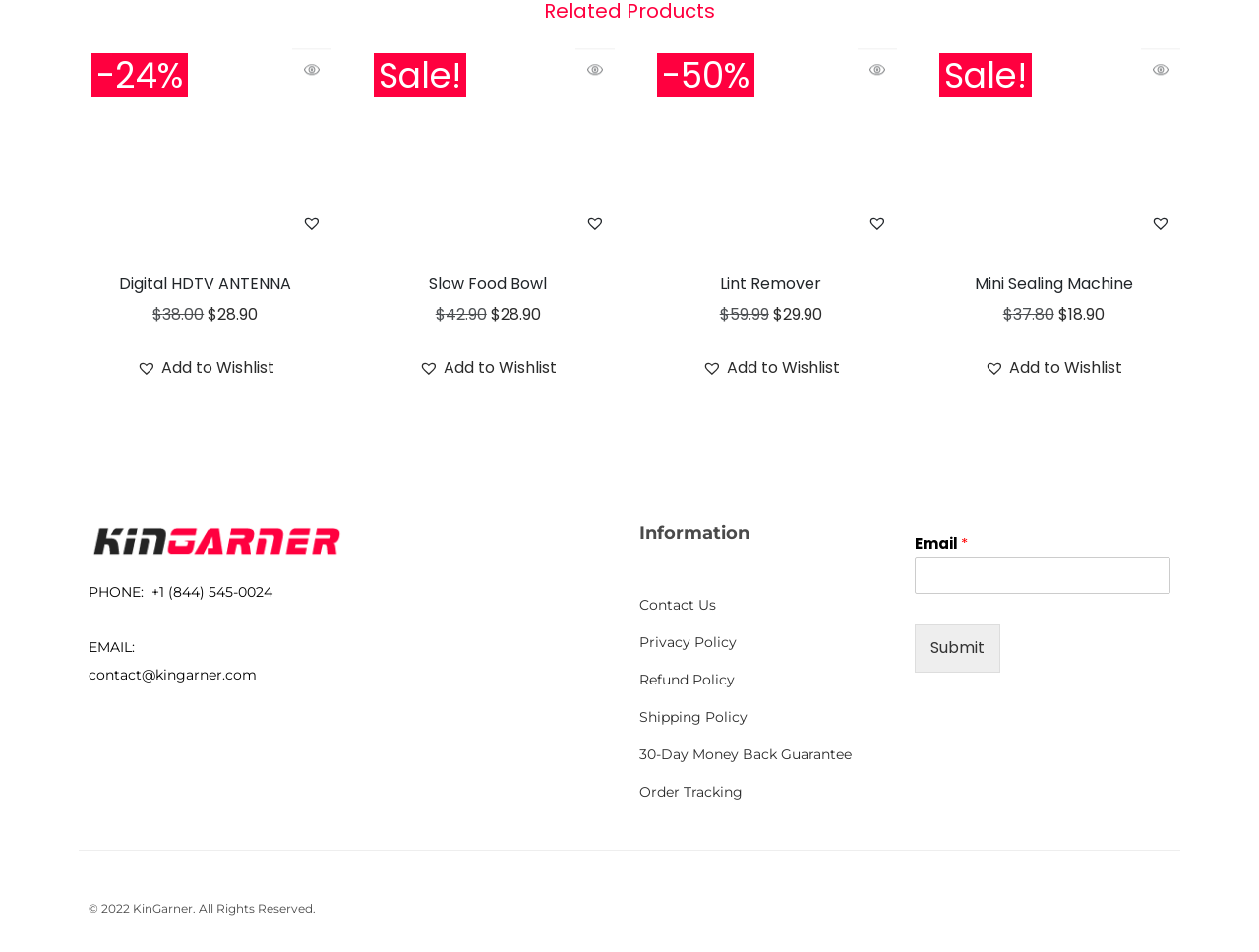Point out the bounding box coordinates of the section to click in order to follow this instruction: "Read the post about Lexi Thompson and Hye-Jin Choi".

None